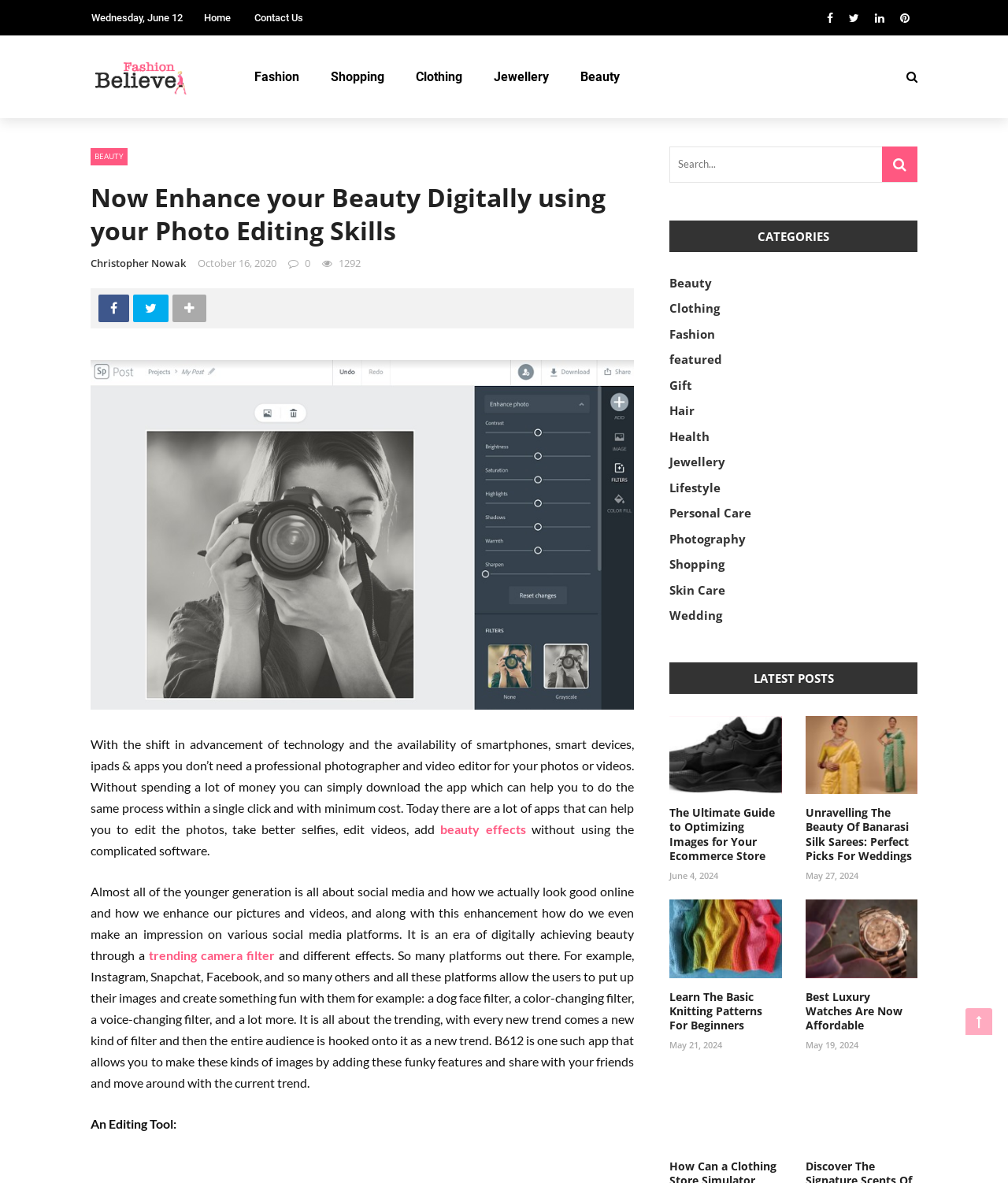Identify the bounding box coordinates for the UI element mentioned here: "trending camera filter". Provide the coordinates as four float values between 0 and 1, i.e., [left, top, right, bottom].

[0.148, 0.801, 0.273, 0.813]